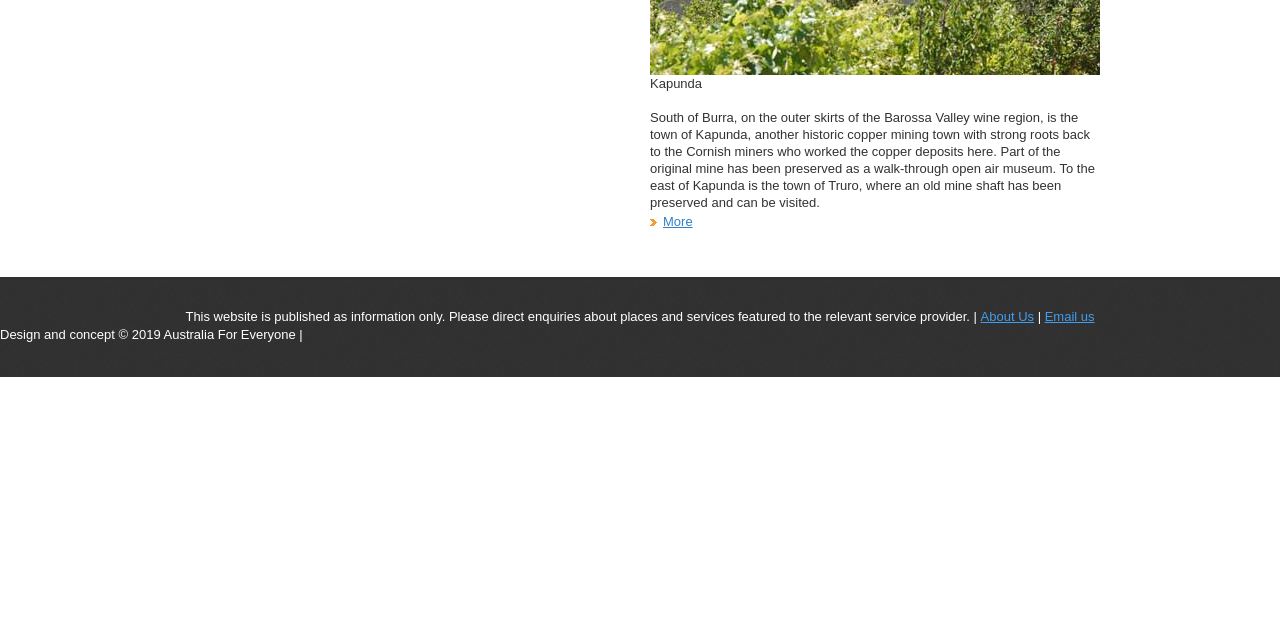What can be visited in Truro?
Please provide a detailed and comprehensive answer to the question.

The description mentions that 'to the east of Kapunda is the town of Truro, where an old mine shaft has been preserved and can be visited', which indicates that an old mine shaft can be visited in Truro.